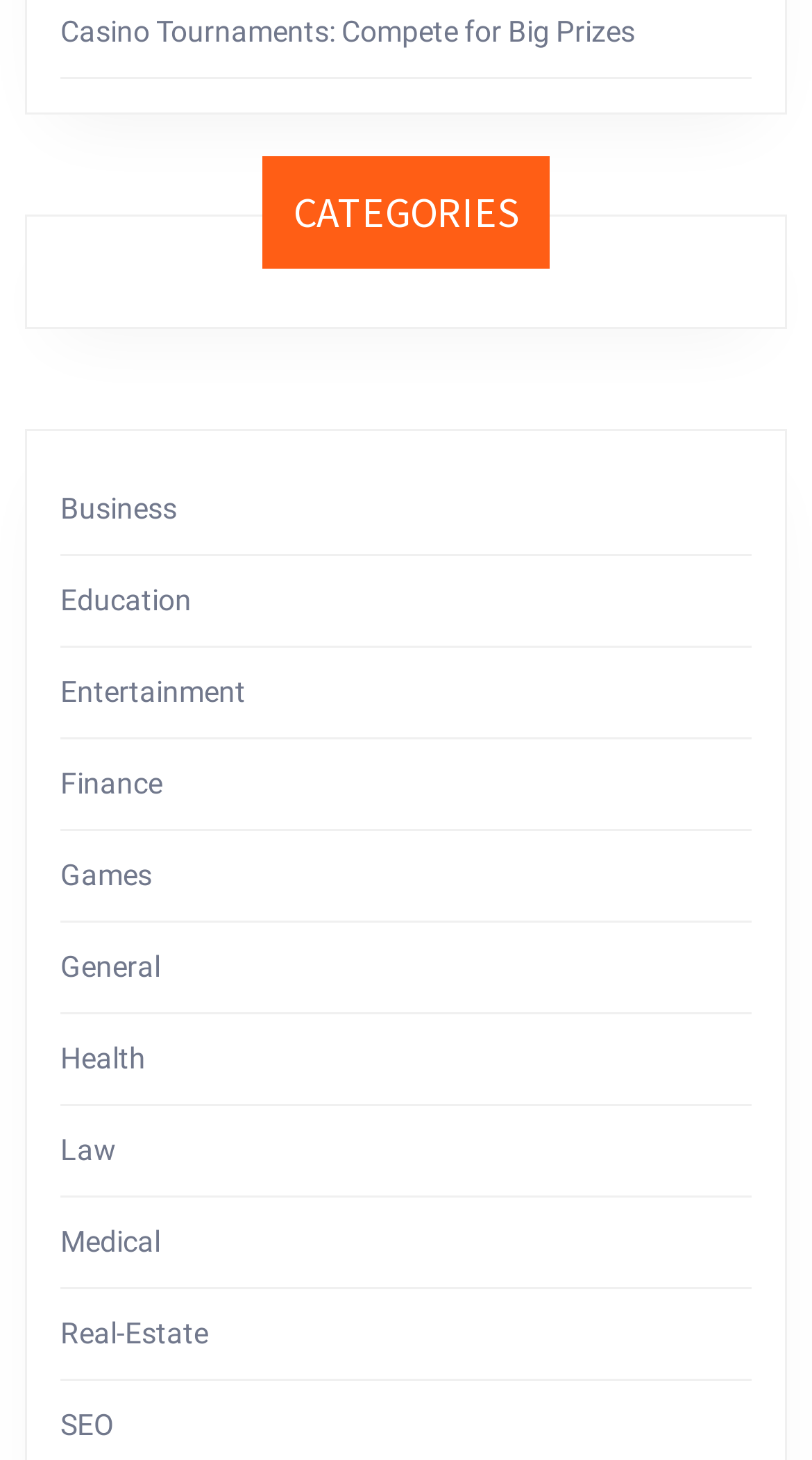Please answer the following question using a single word or phrase: 
What is the category below 'Games'?

General